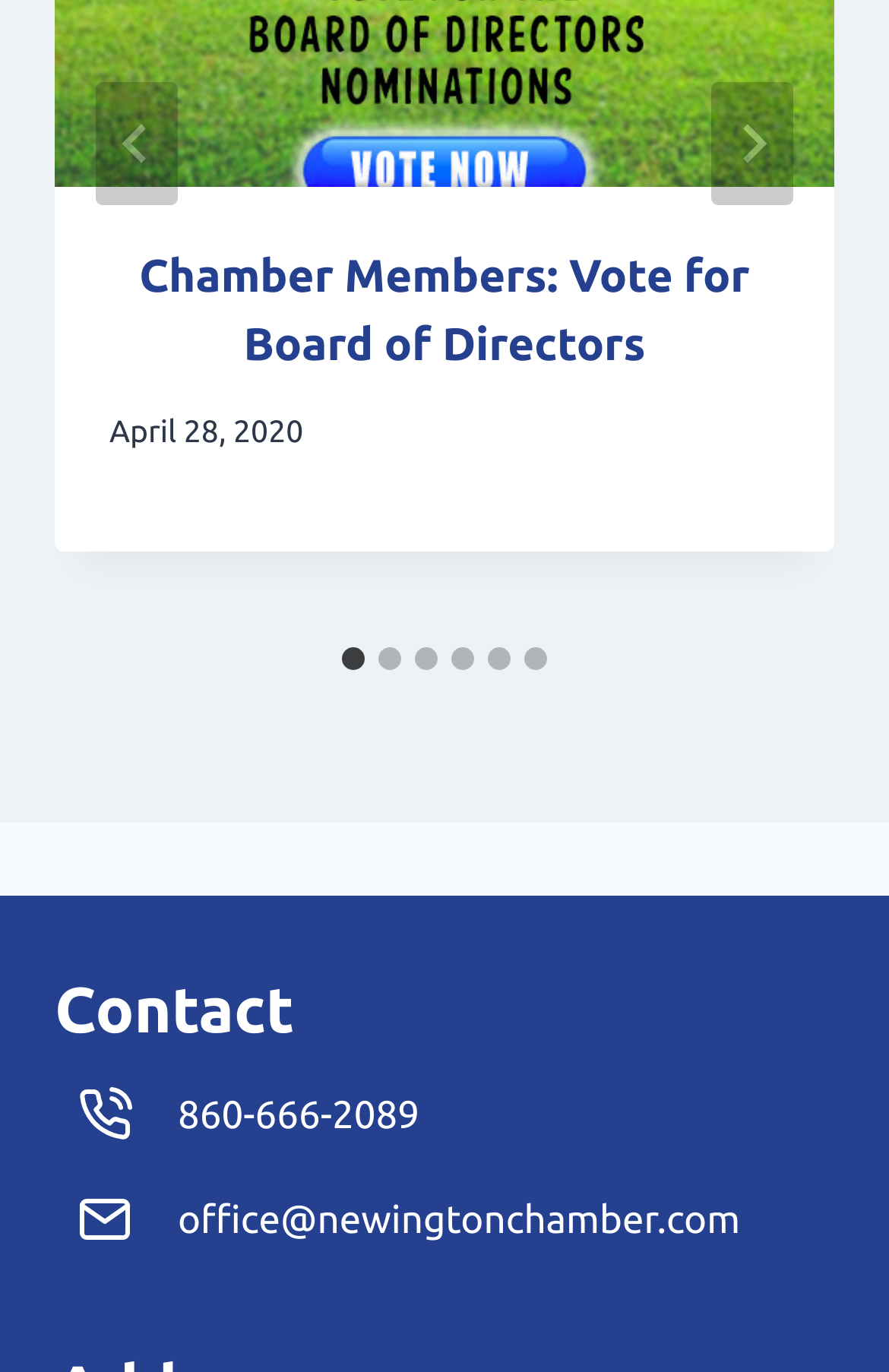What is the phone number to contact?
Provide a comprehensive and detailed answer to the question.

I found the link element with the text '860-666-2089' inside the heading element labeled as 'Contact', which indicates that this is the phone number to contact.